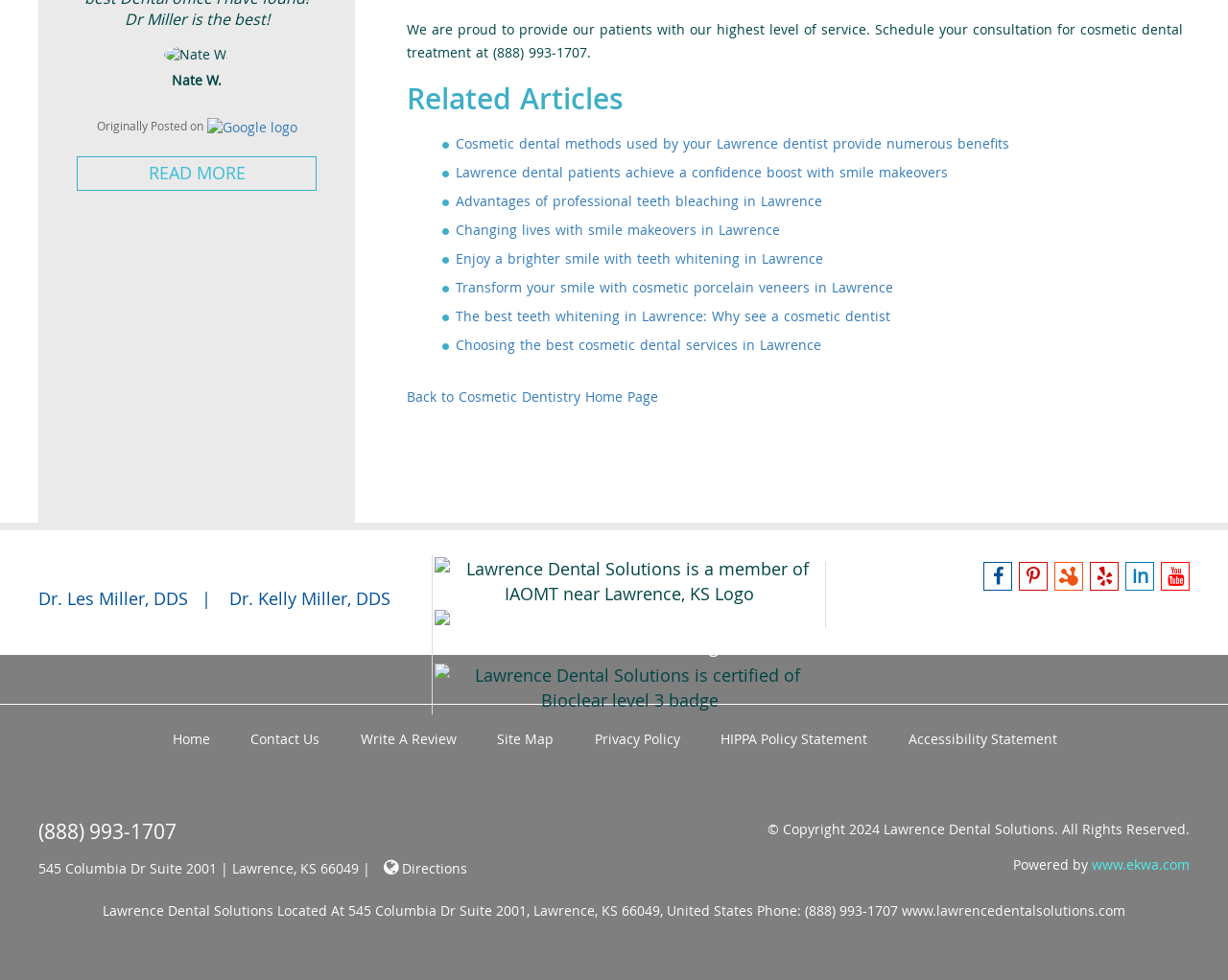Please find the bounding box coordinates of the element that you should click to achieve the following instruction: "View the Youtube profile of the Lawrence Dental Solutions". The coordinates should be presented as four float numbers between 0 and 1: [left, top, right, bottom].

[0.945, 0.574, 0.969, 0.603]